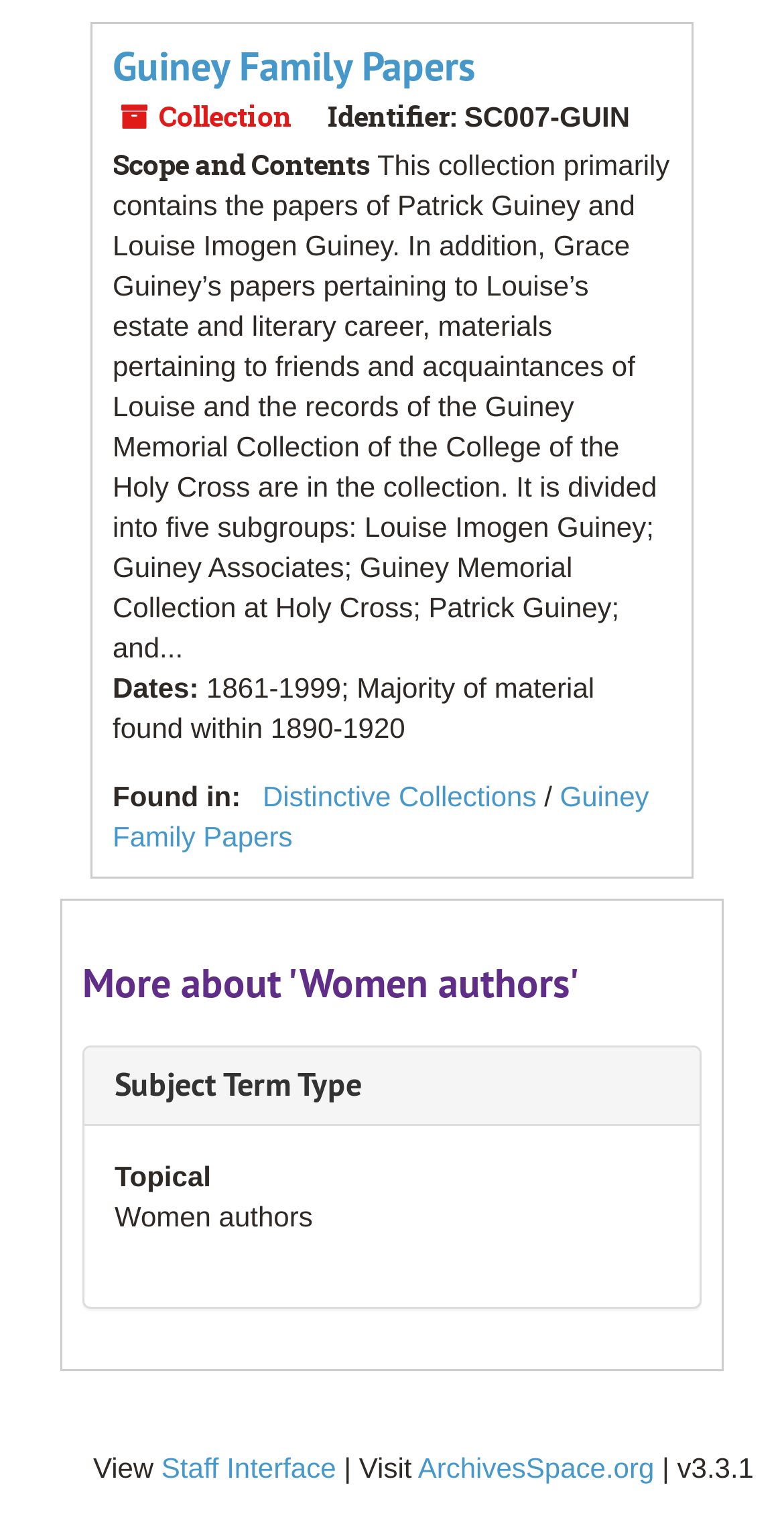Answer the following query concisely with a single word or phrase:
What is the subject term type of the collection?

Topical